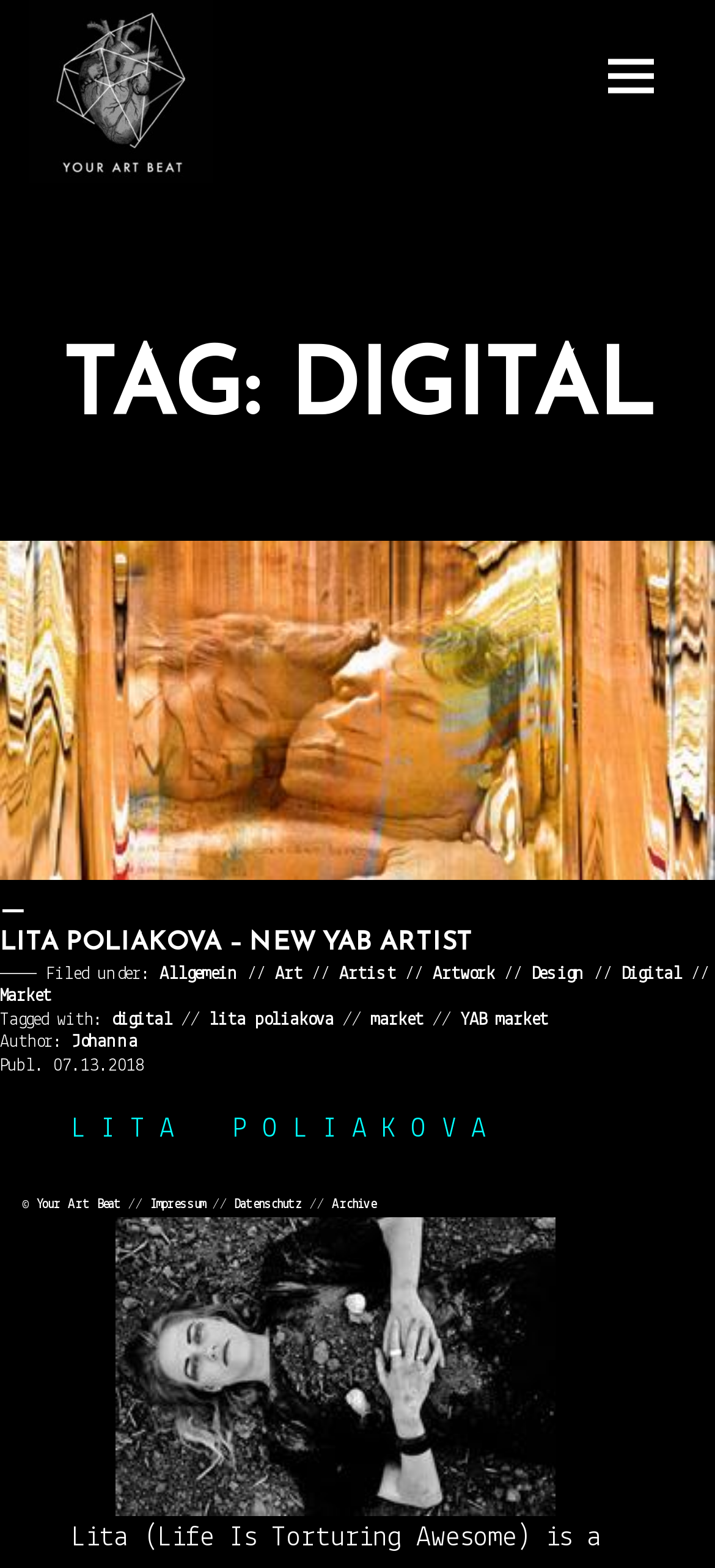Pinpoint the bounding box coordinates of the clickable area needed to execute the instruction: "Click on the menu button". The coordinates should be specified as four float numbers between 0 and 1, i.e., [left, top, right, bottom].

[0.831, 0.026, 0.933, 0.072]